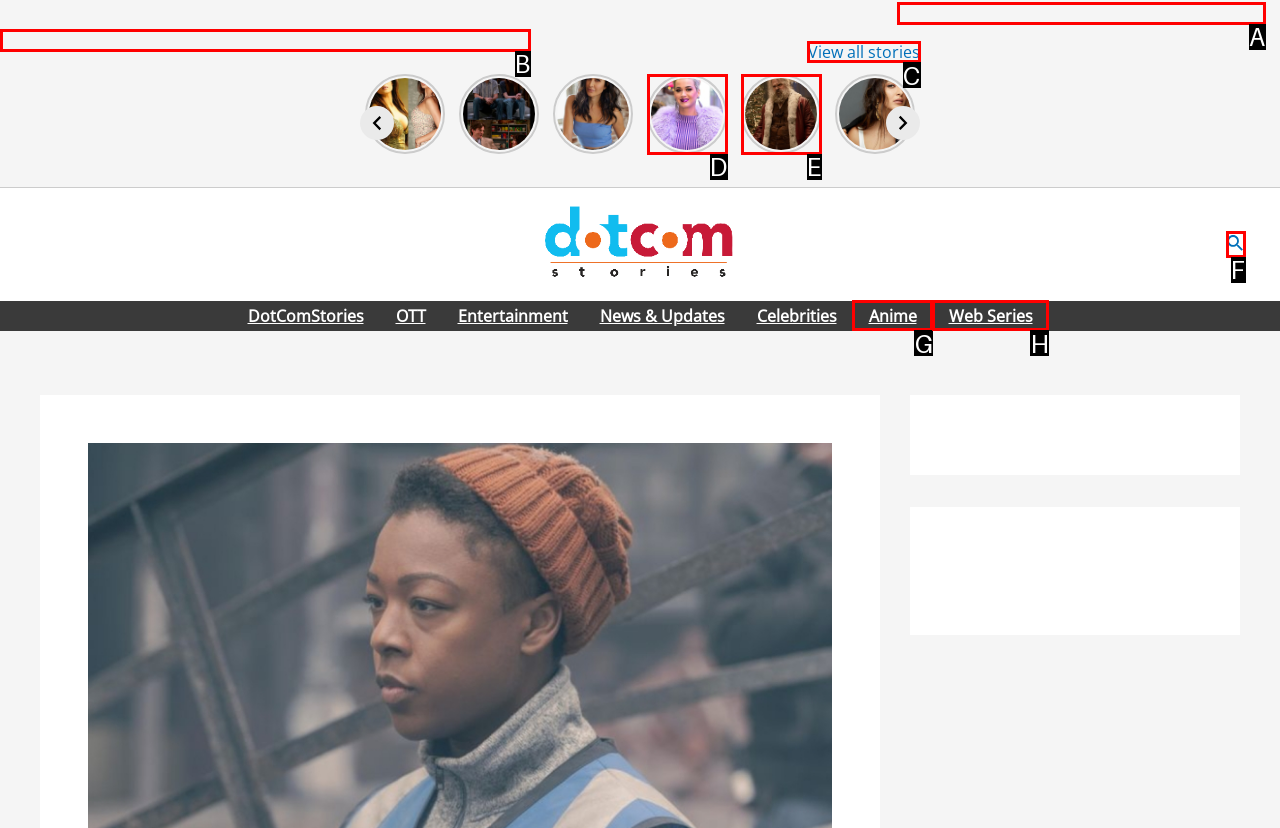Choose the letter of the option you need to click to View all stories on the website. Answer with the letter only.

C